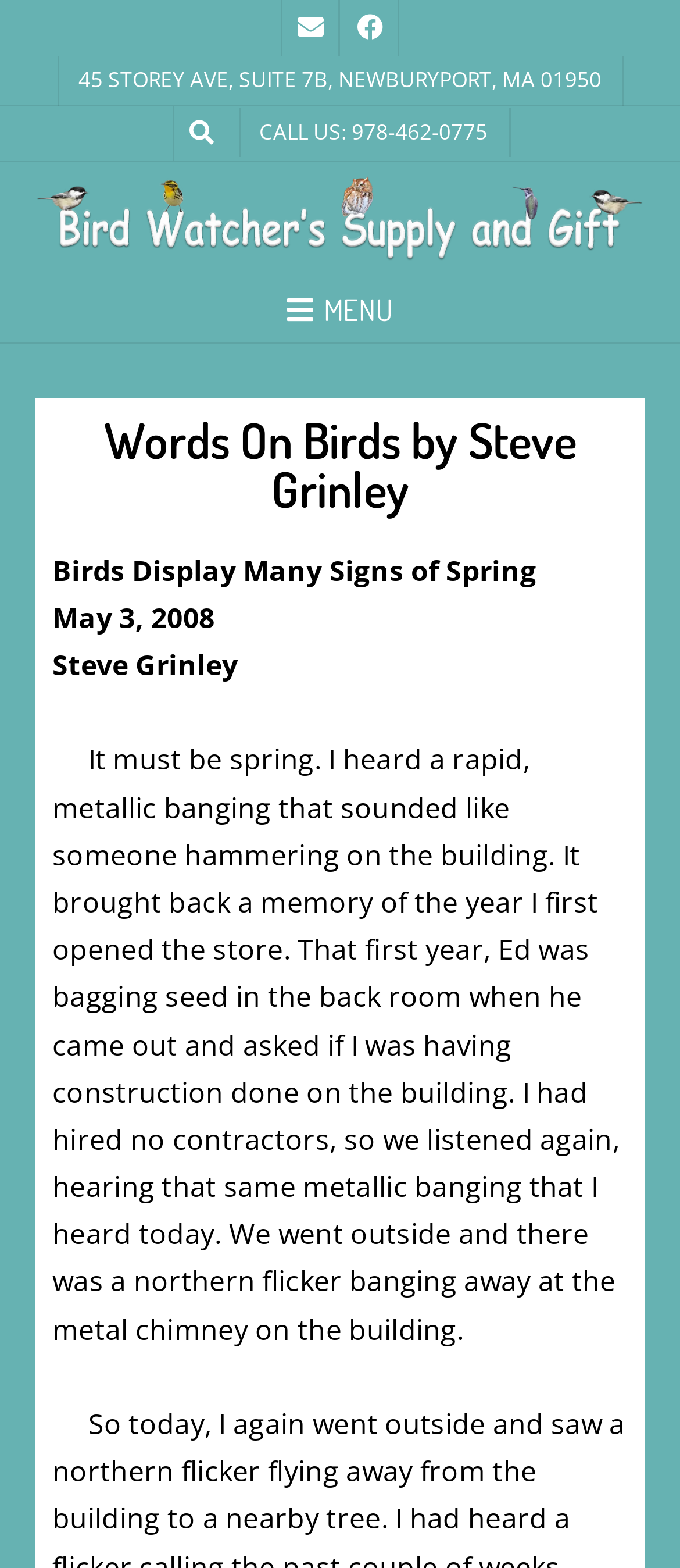With reference to the screenshot, provide a detailed response to the question below:
What is the author of the article?

I found the author's name by looking at the static text element with the bounding box coordinates [0.077, 0.412, 0.35, 0.436], which contains the author's name.